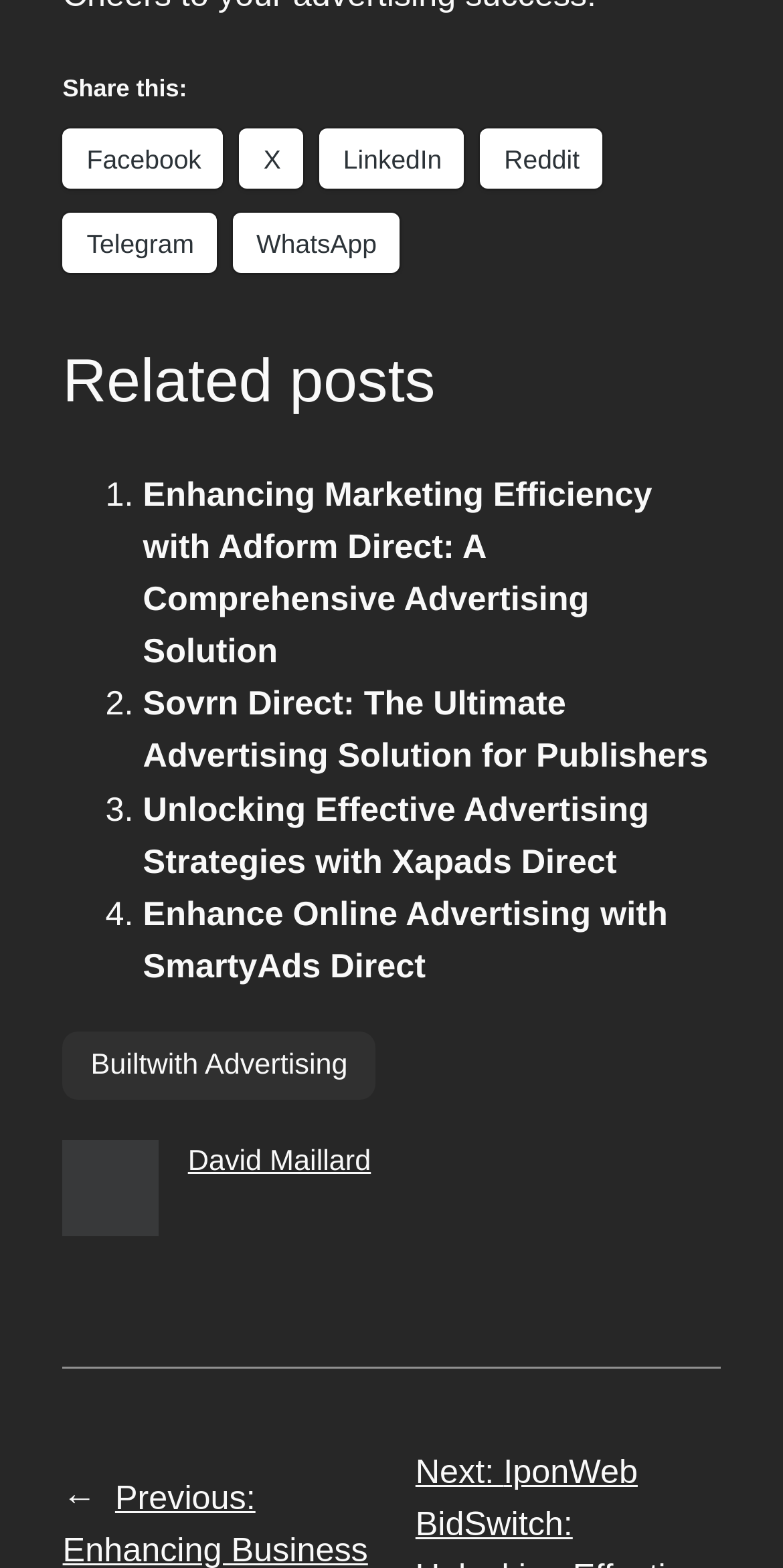What is the purpose of the separator at the bottom?
Kindly offer a comprehensive and detailed response to the question.

I noticed a horizontal separator at the bottom of the page, which is likely used to separate the main content from the footer or other sections of the webpage.